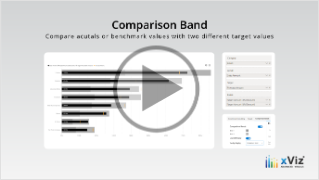What is the location of the branding of xViz?
Refer to the image and provide a one-word or short phrase answer.

Lower right corner